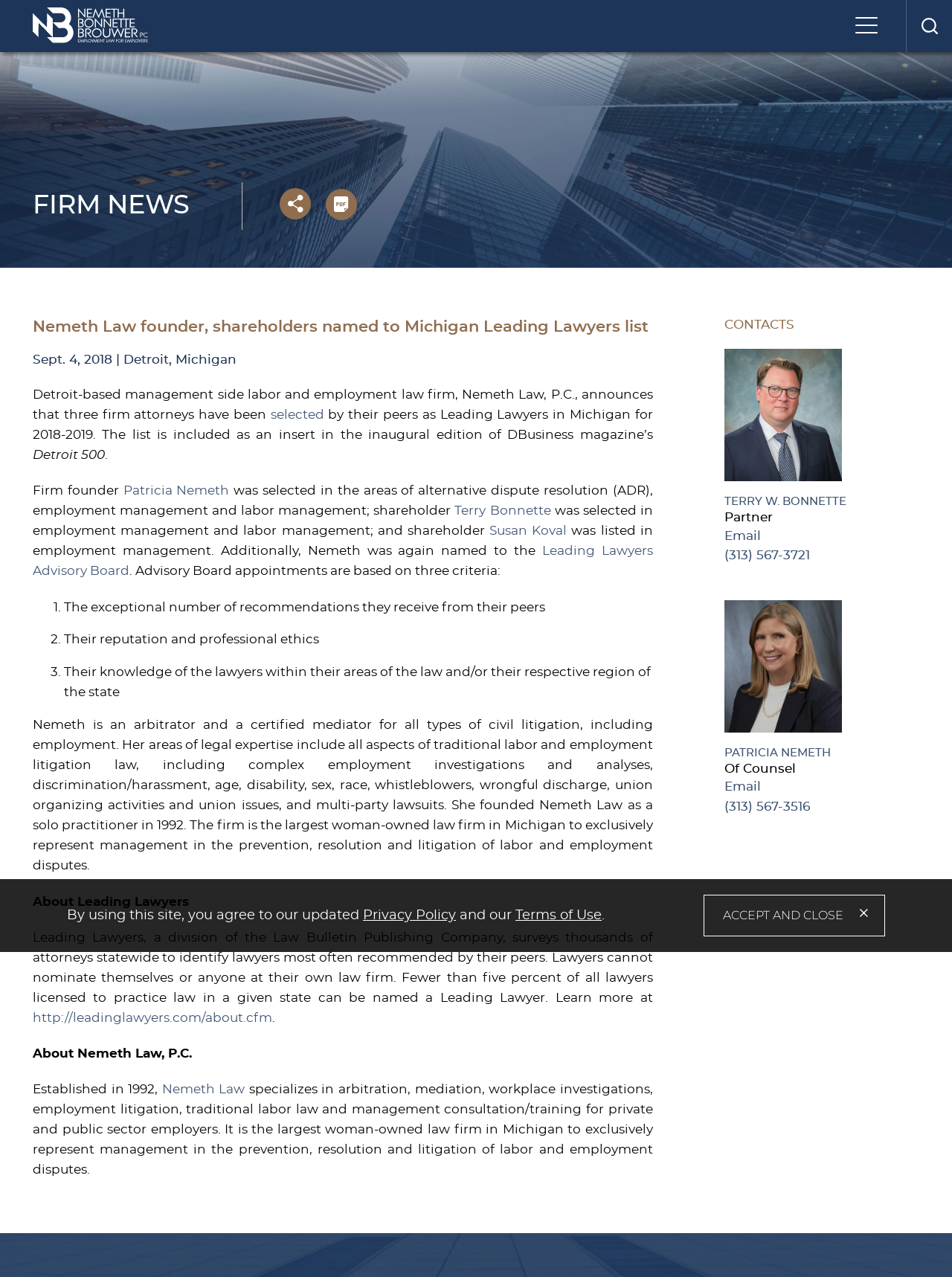Please identify the bounding box coordinates of where to click in order to follow the instruction: "Click the 'Share' button".

[0.294, 0.148, 0.327, 0.172]